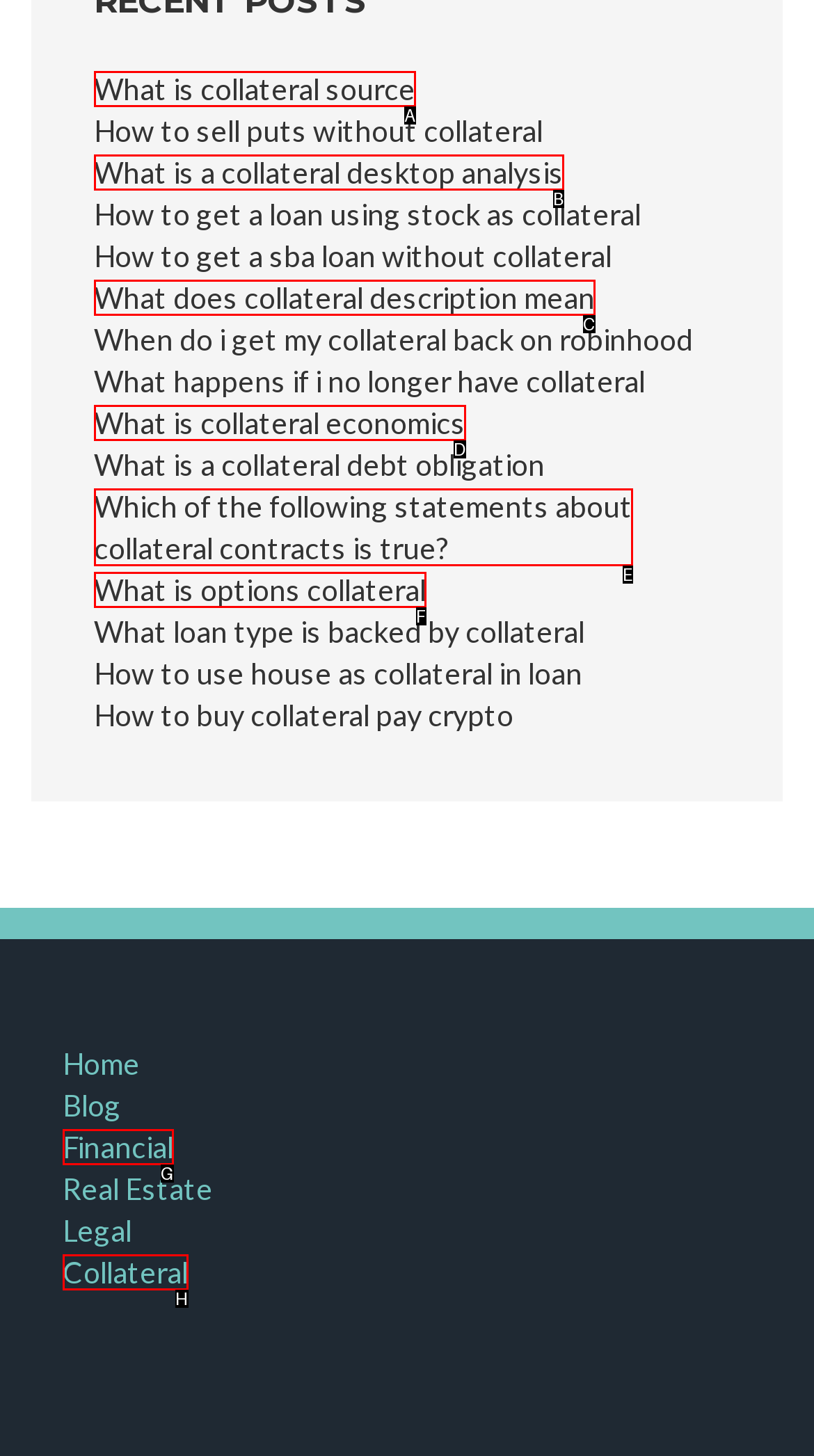Which option best describes: What is collateral source
Respond with the letter of the appropriate choice.

A